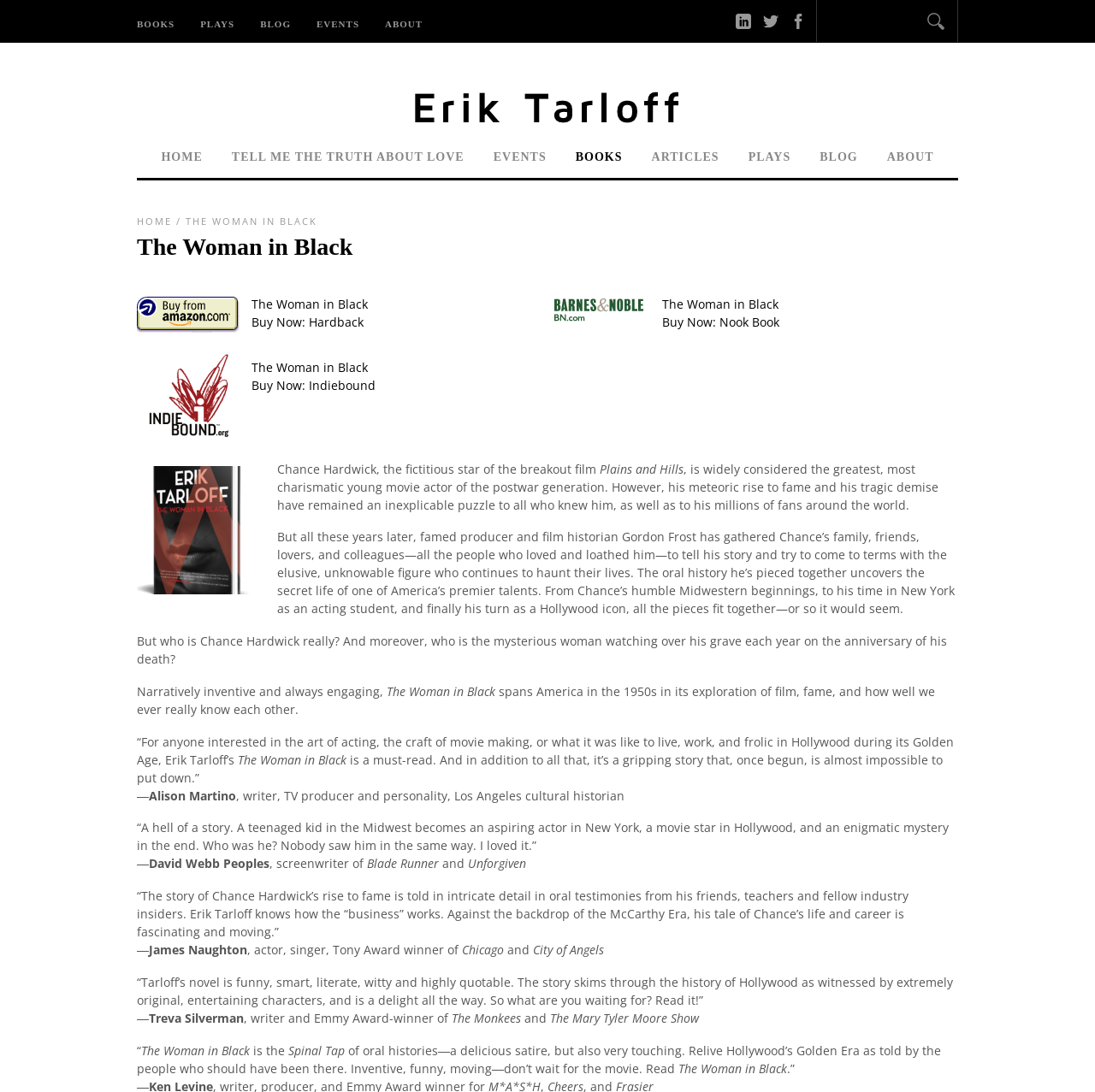Please determine the bounding box coordinates of the section I need to click to accomplish this instruction: "Read about Chance Hardwick".

[0.253, 0.422, 0.548, 0.437]